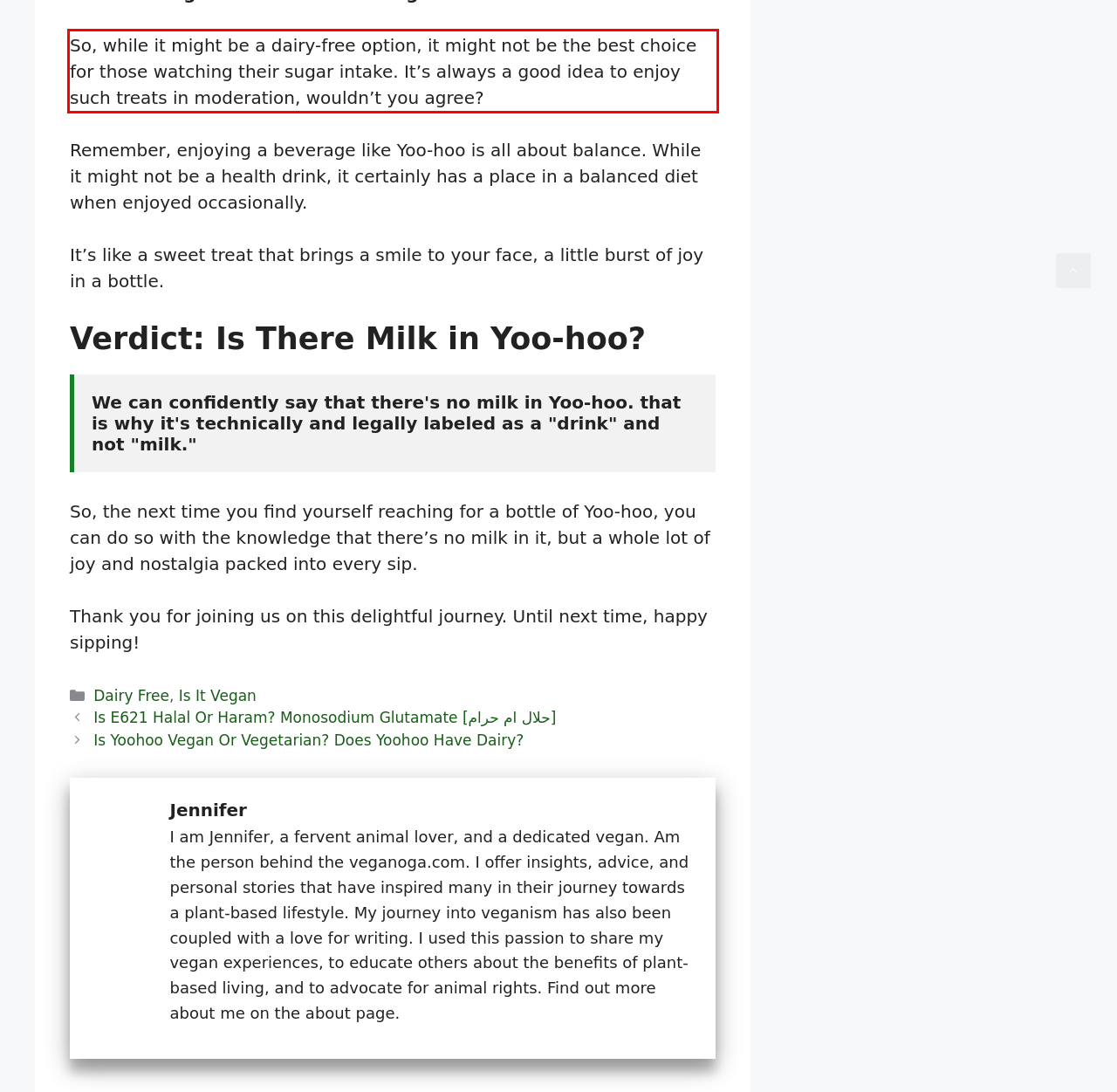Using OCR, extract the text content found within the red bounding box in the given webpage screenshot.

So, while it might be a dairy-free option, it might not be the best choice for those watching their sugar intake. It’s always a good idea to enjoy such treats in moderation, wouldn’t you agree?